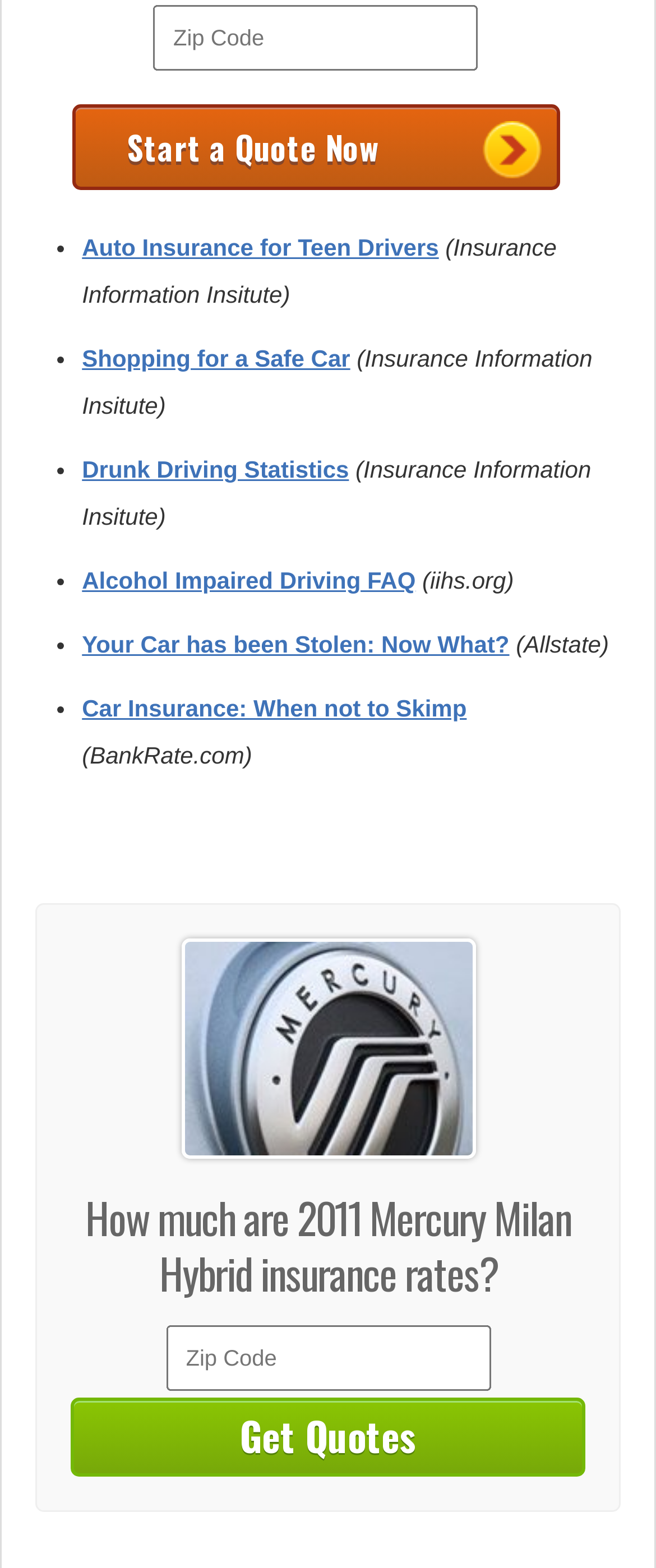Please determine the bounding box coordinates of the area that needs to be clicked to complete this task: 'Visit the New Mexico Entertainment website'. The coordinates must be four float numbers between 0 and 1, formatted as [left, top, right, bottom].

None